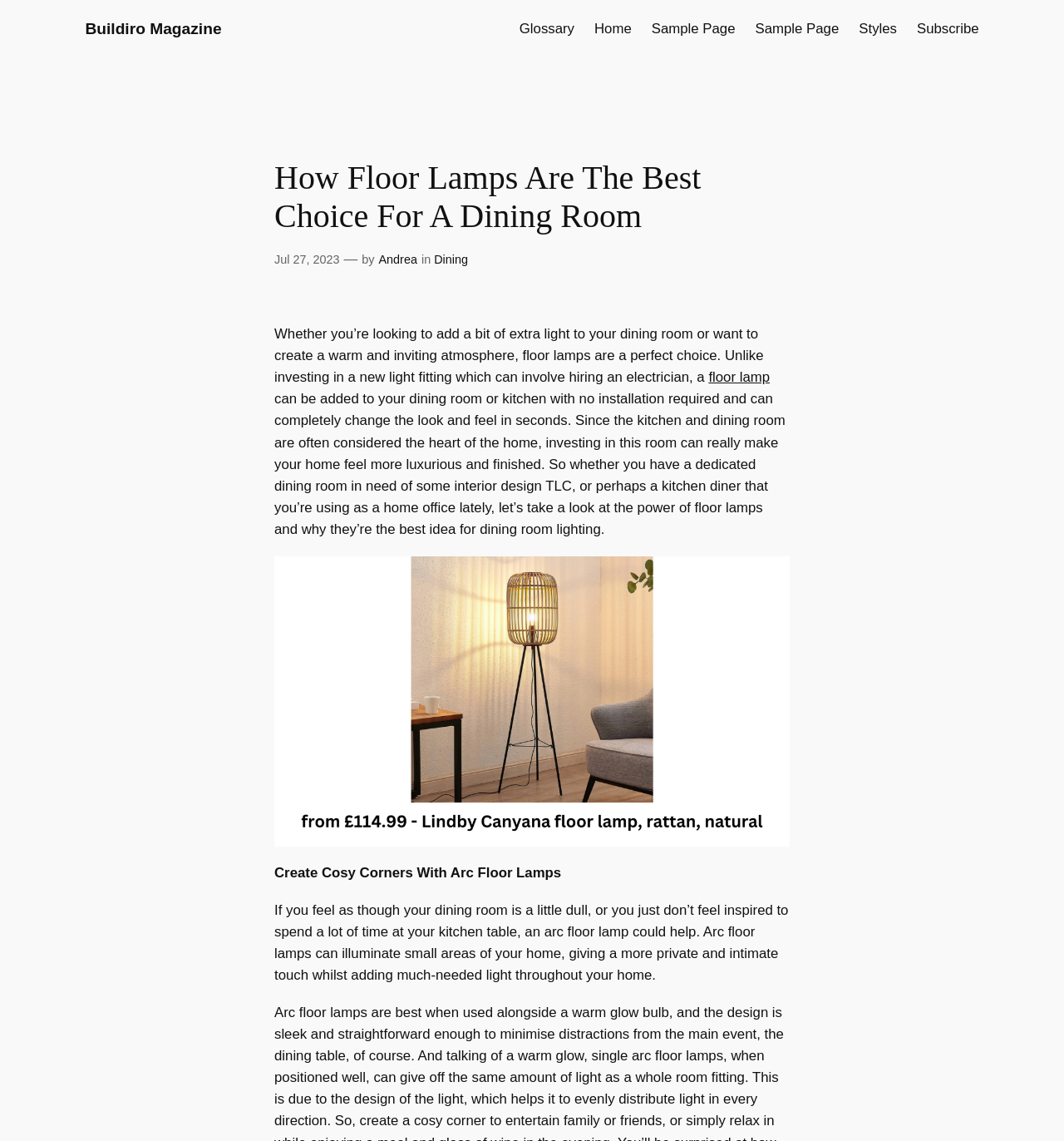Please specify the bounding box coordinates of the clickable region necessary for completing the following instruction: "Email us". The coordinates must consist of four float numbers between 0 and 1, i.e., [left, top, right, bottom].

None